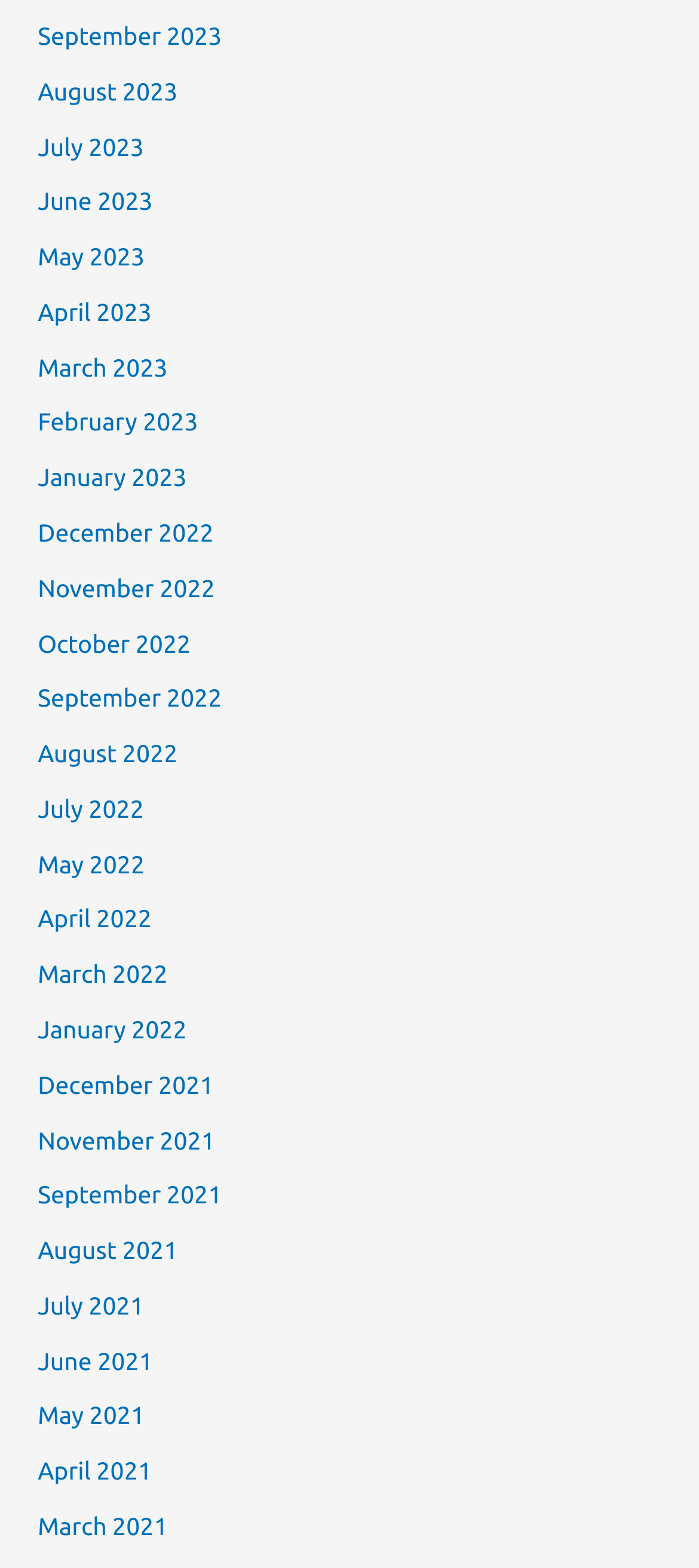Identify the bounding box coordinates of the region that needs to be clicked to carry out this instruction: "check January 2022". Provide these coordinates as four float numbers ranging from 0 to 1, i.e., [left, top, right, bottom].

[0.054, 0.647, 0.267, 0.666]